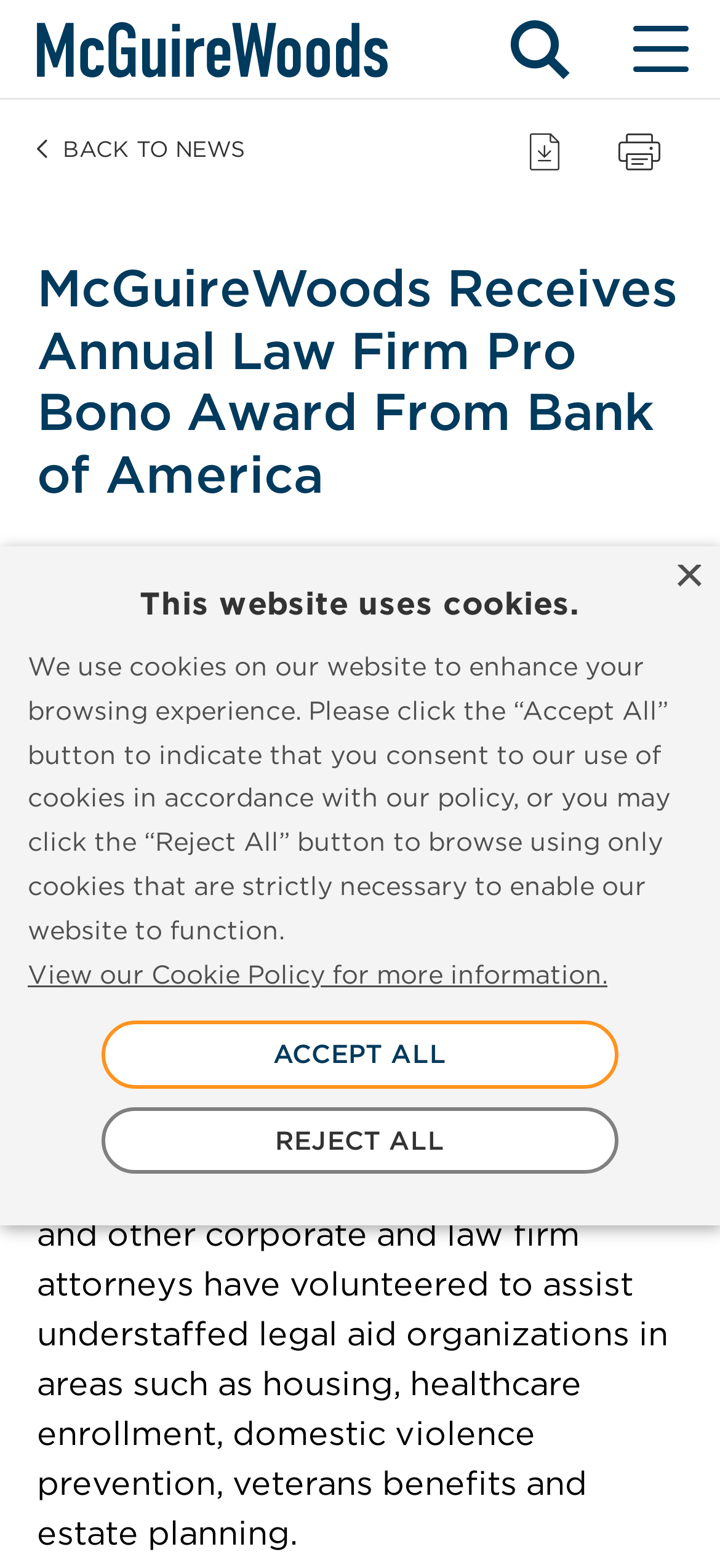What is the name of the law firm?
With the help of the image, please provide a detailed response to the question.

The name of the law firm can be found in the link at the top left corner of the webpage, which says 'McGuireWoods'.